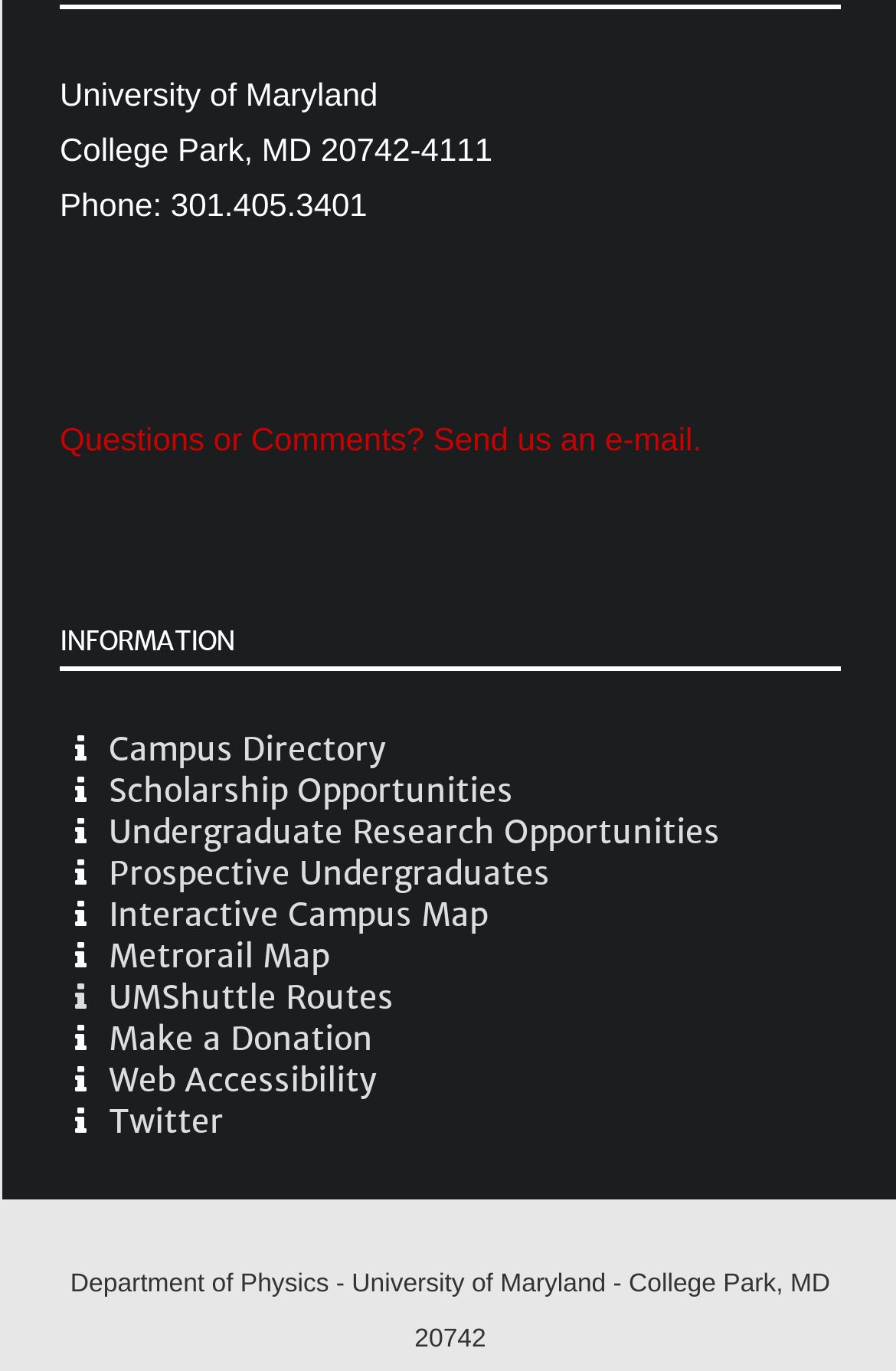Please identify the bounding box coordinates of the clickable region that I should interact with to perform the following instruction: "Explore undergraduate research opportunities". The coordinates should be expressed as four float numbers between 0 and 1, i.e., [left, top, right, bottom].

[0.121, 0.592, 0.803, 0.622]